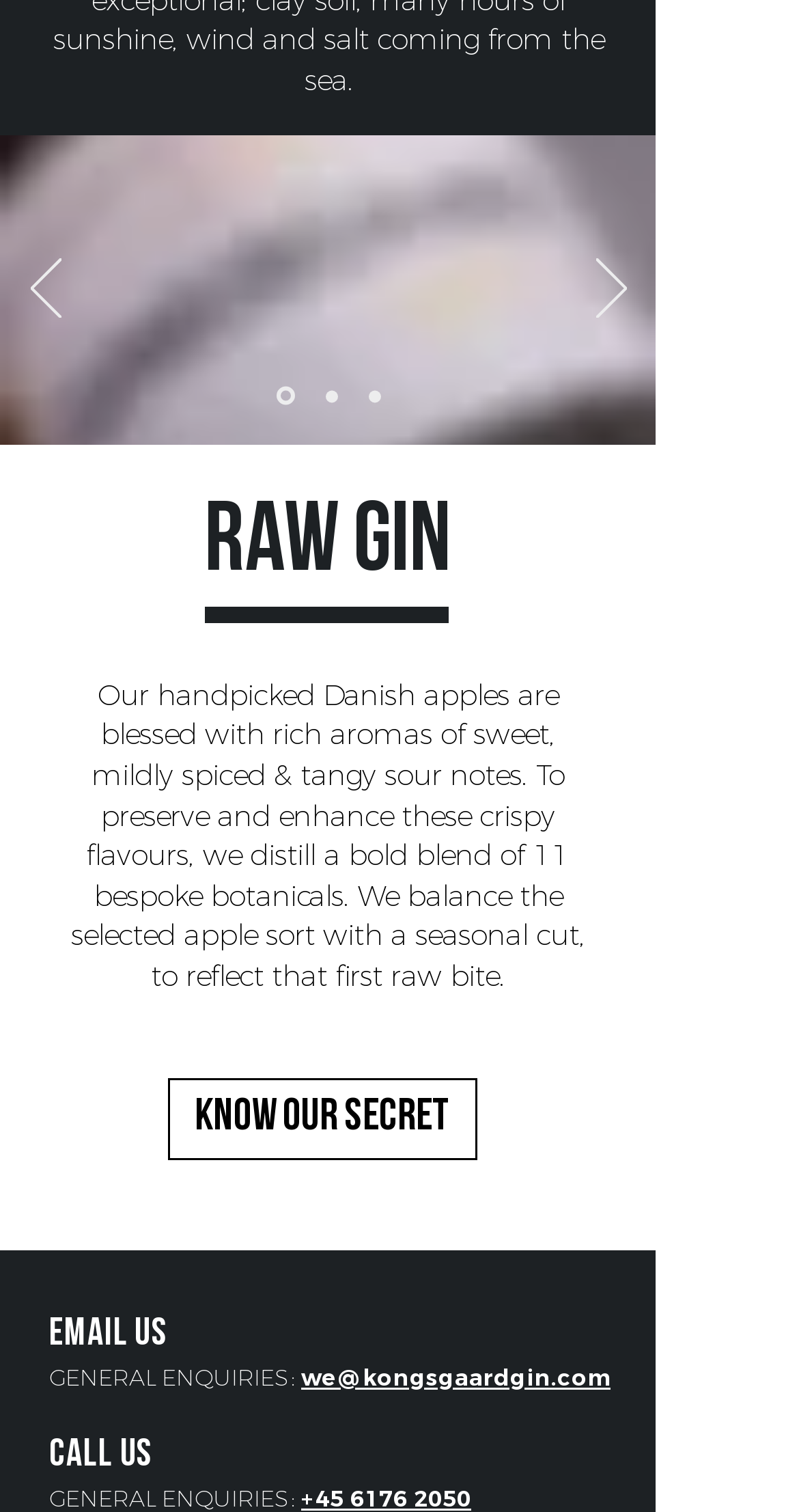Please determine the bounding box coordinates of the area that needs to be clicked to complete this task: 'go to next page'. The coordinates must be four float numbers between 0 and 1, formatted as [left, top, right, bottom].

[0.745, 0.17, 0.783, 0.214]